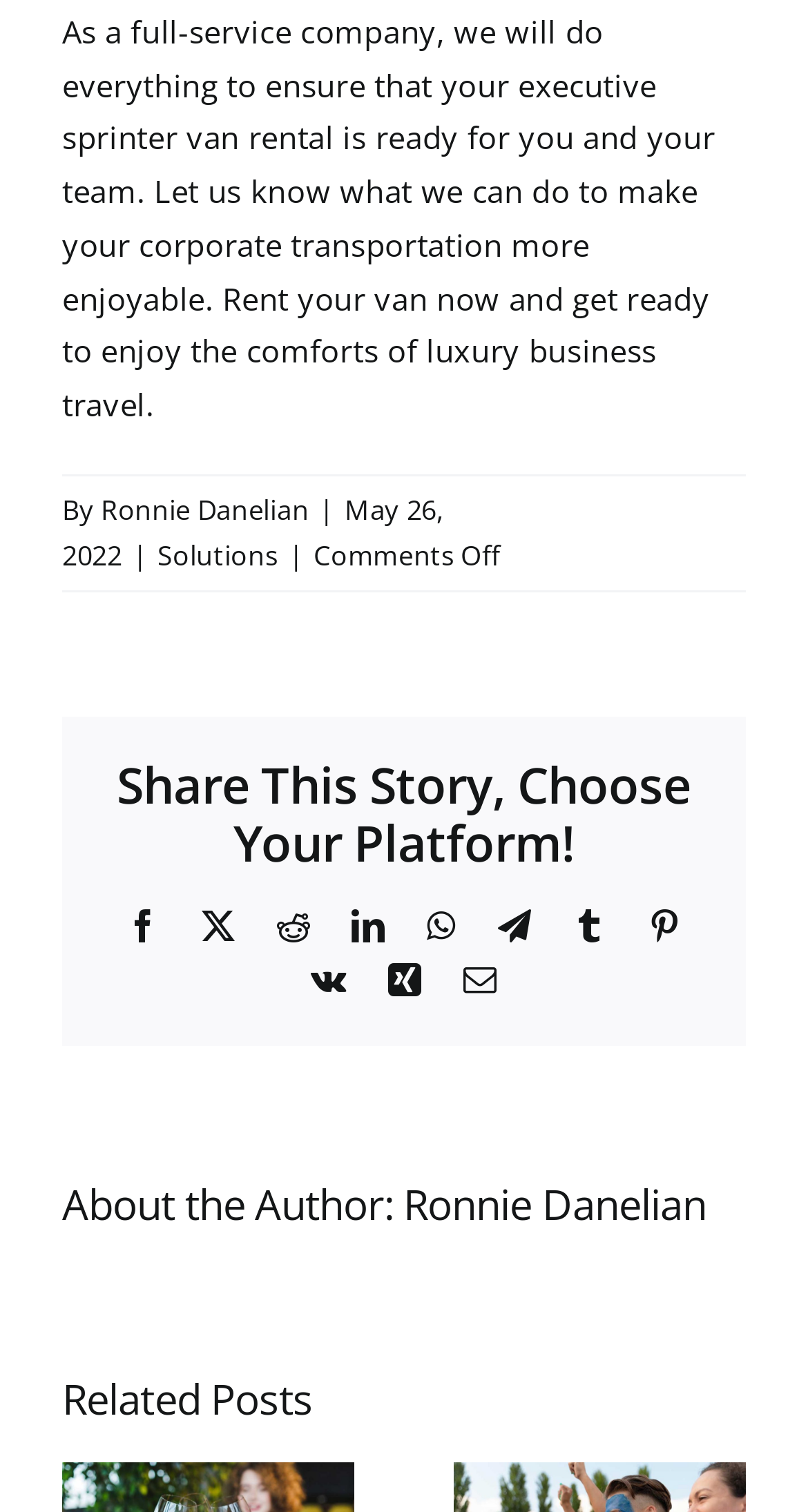Please find and report the bounding box coordinates of the element to click in order to perform the following action: "Read more about Ronnie Danelian". The coordinates should be expressed as four float numbers between 0 and 1, in the format [left, top, right, bottom].

[0.125, 0.325, 0.382, 0.349]